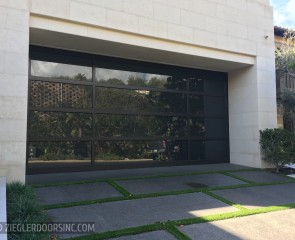Detail every significant feature and component of the image.

The image showcases a modern garage door set within a contemporary architectural design. The garage door features large, paneled glass sections that reflect the surrounding environment, enhancing its sleek appearance. It is framed by a minimalist, light-colored stone facade, which complements the dark finish of the door itself. In the foreground, a pathway made of grey pavers intersects with green grass, leading up to the entrance, while manicured shrubs add a touch of greenery, creating a stylish and inviting outdoor space. This design beautifully merges functionality with modern aesthetics, making it a standout feature of the property.